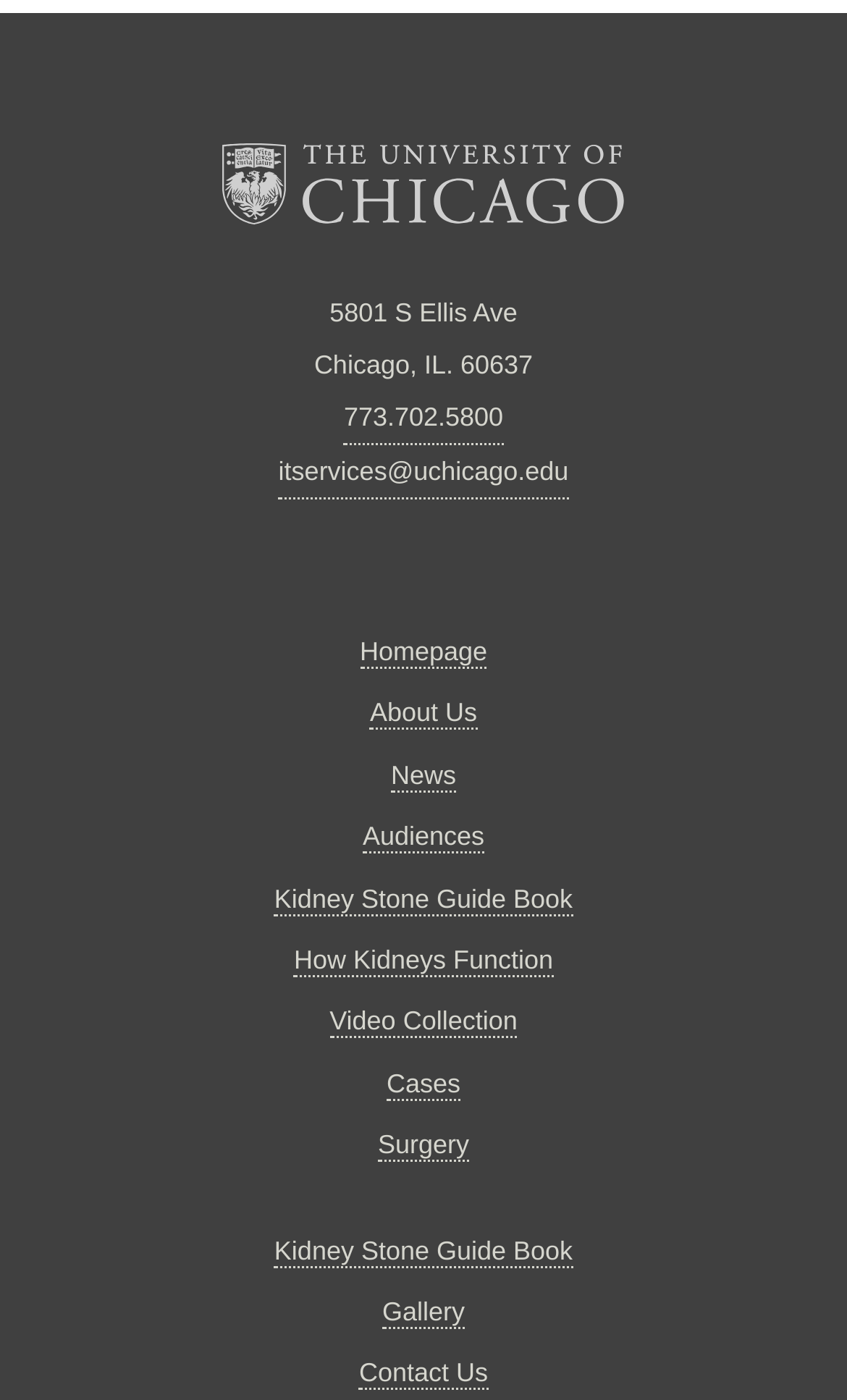What is the address of the university?
Please give a detailed answer to the question using the information shown in the image.

I found the address by looking at the static text elements in the group section, which contains the street address '5801 S Ellis Ave' and the city, state, and zip code 'Chicago, IL. 60637'.